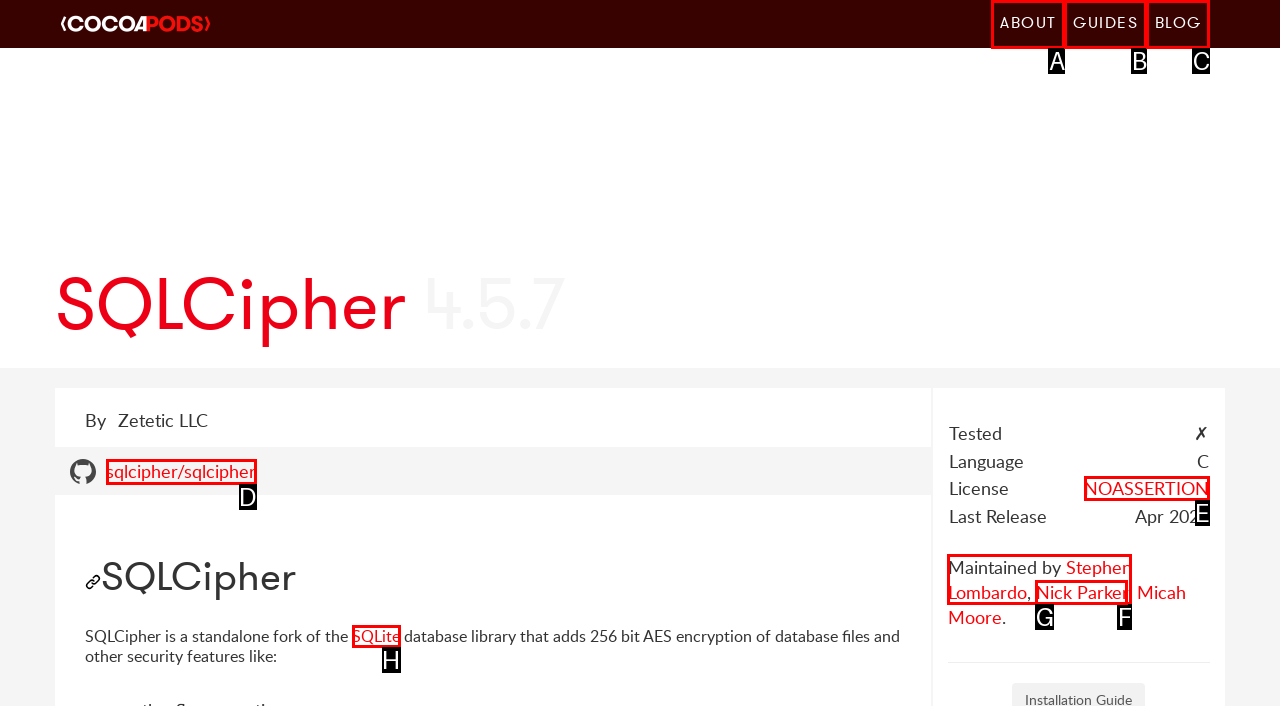To complete the task: Click on BLOG, which option should I click? Answer with the appropriate letter from the provided choices.

C